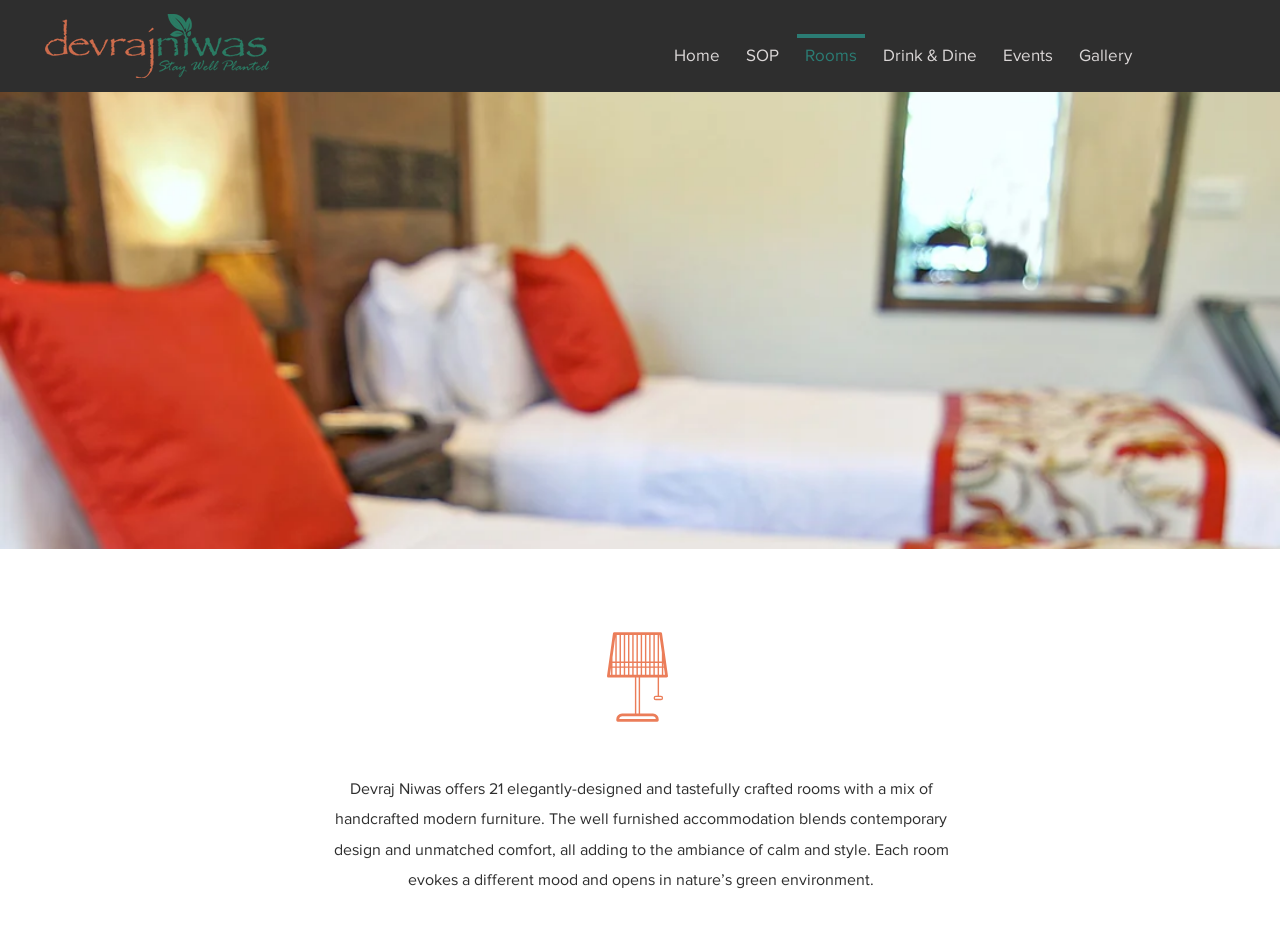What is the style of furniture used in the rooms? Based on the image, give a response in one word or a short phrase.

Handcrafted modern